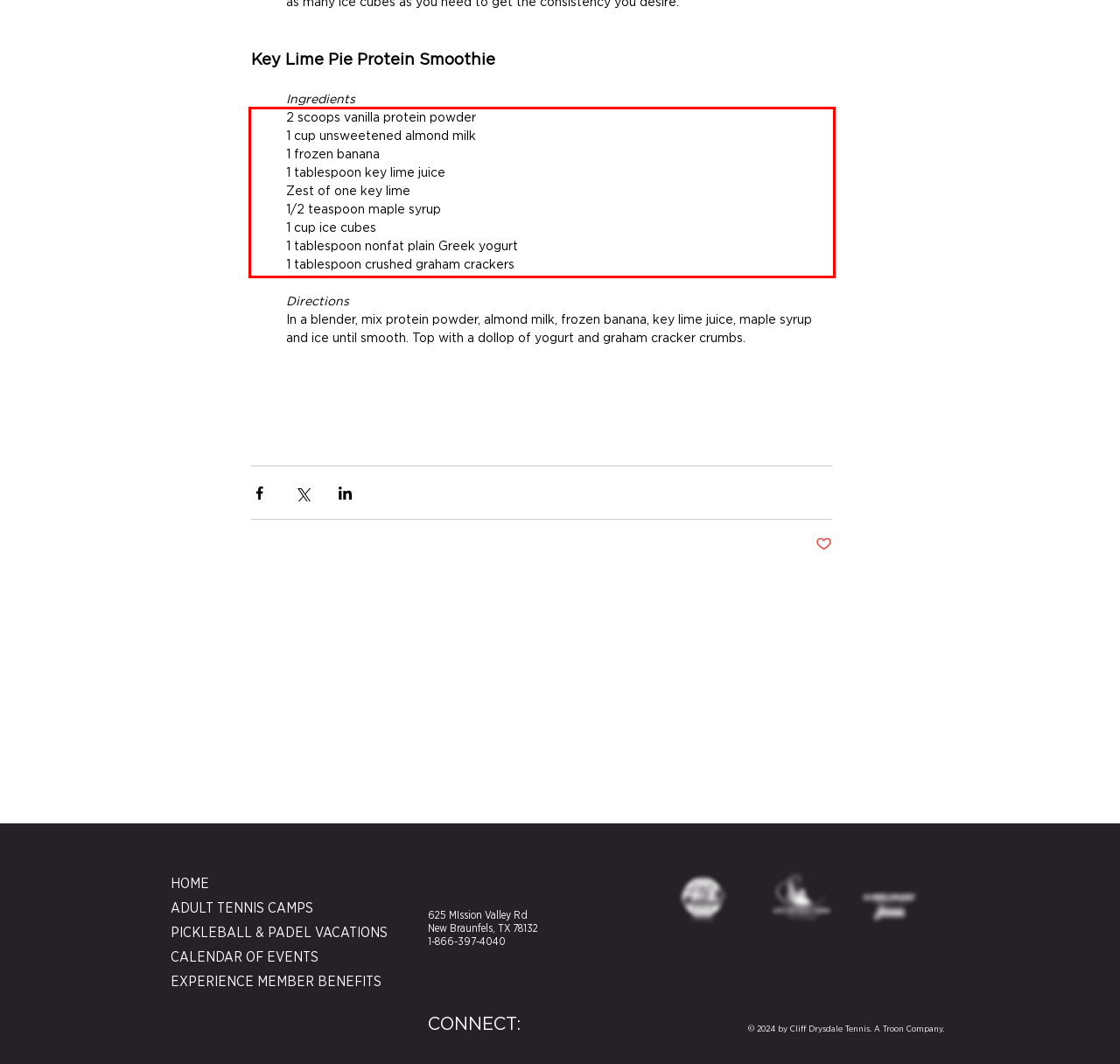There is a UI element on the webpage screenshot marked by a red bounding box. Extract and generate the text content from within this red box.

2 scoops vanilla protein powder 1 cup unsweetened almond milk 1 frozen banana 1 tablespoon key lime juice Zest of one key lime 1/2 teaspoon maple syrup 1 cup ice cubes 1 tablespoon nonfat plain Greek yogurt 1 tablespoon crushed graham crackers